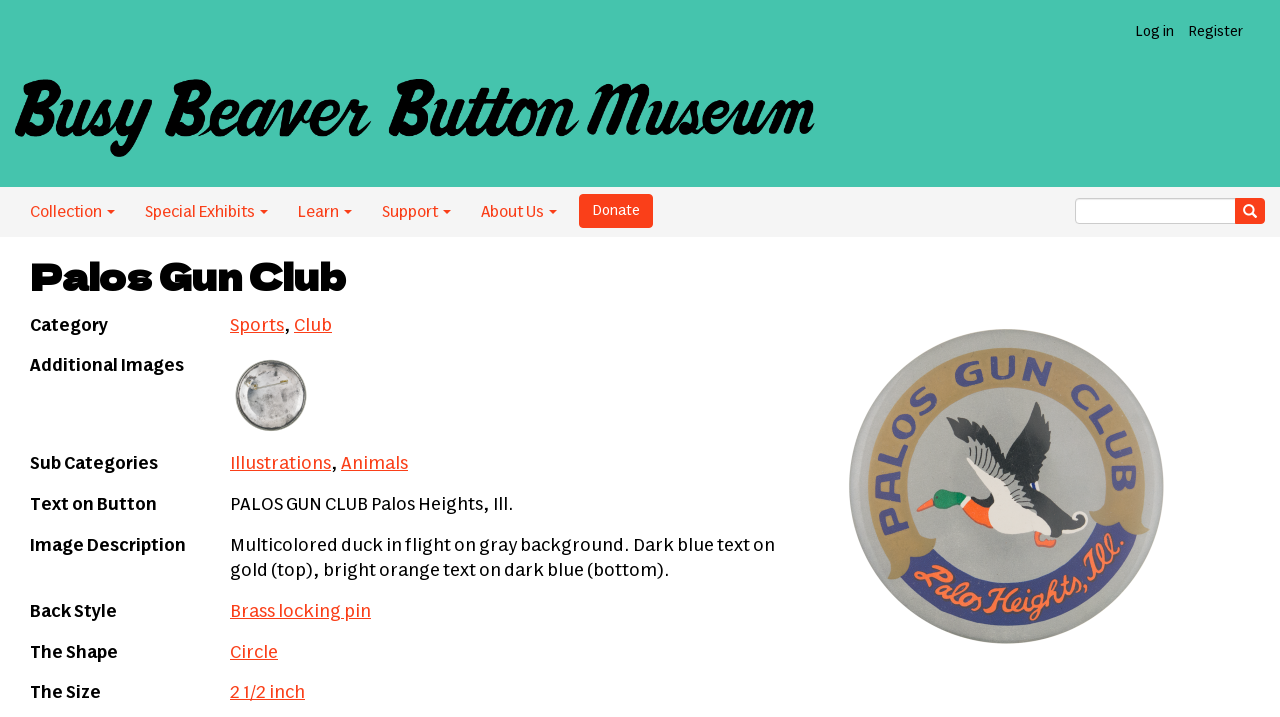Determine the bounding box coordinates of the clickable region to execute the instruction: "go to home page". The coordinates should be four float numbers between 0 and 1, denoted as [left, top, right, bottom].

None